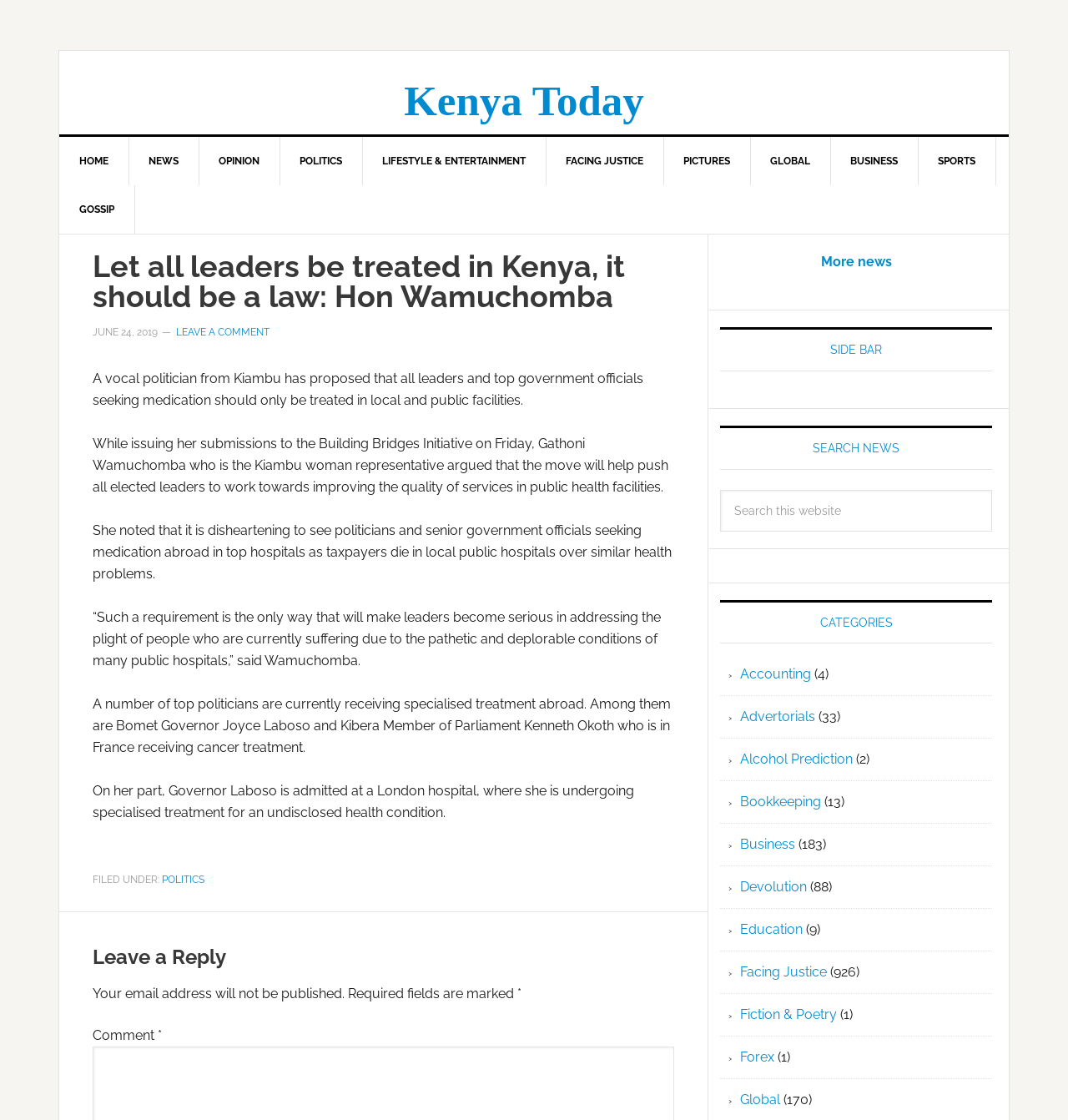Based on the image, please respond to the question with as much detail as possible:
What is the name of the initiative mentioned in the article?

The article mentions 'While issuing her submissions to the Building Bridges Initiative on Friday, Gathoni Wamuchomba who is the Kiambu woman representative argued that the move will help push all elected leaders to work towards improving the quality of services in public health facilities.' which indicates that the initiative mentioned is the Building Bridges Initiative.